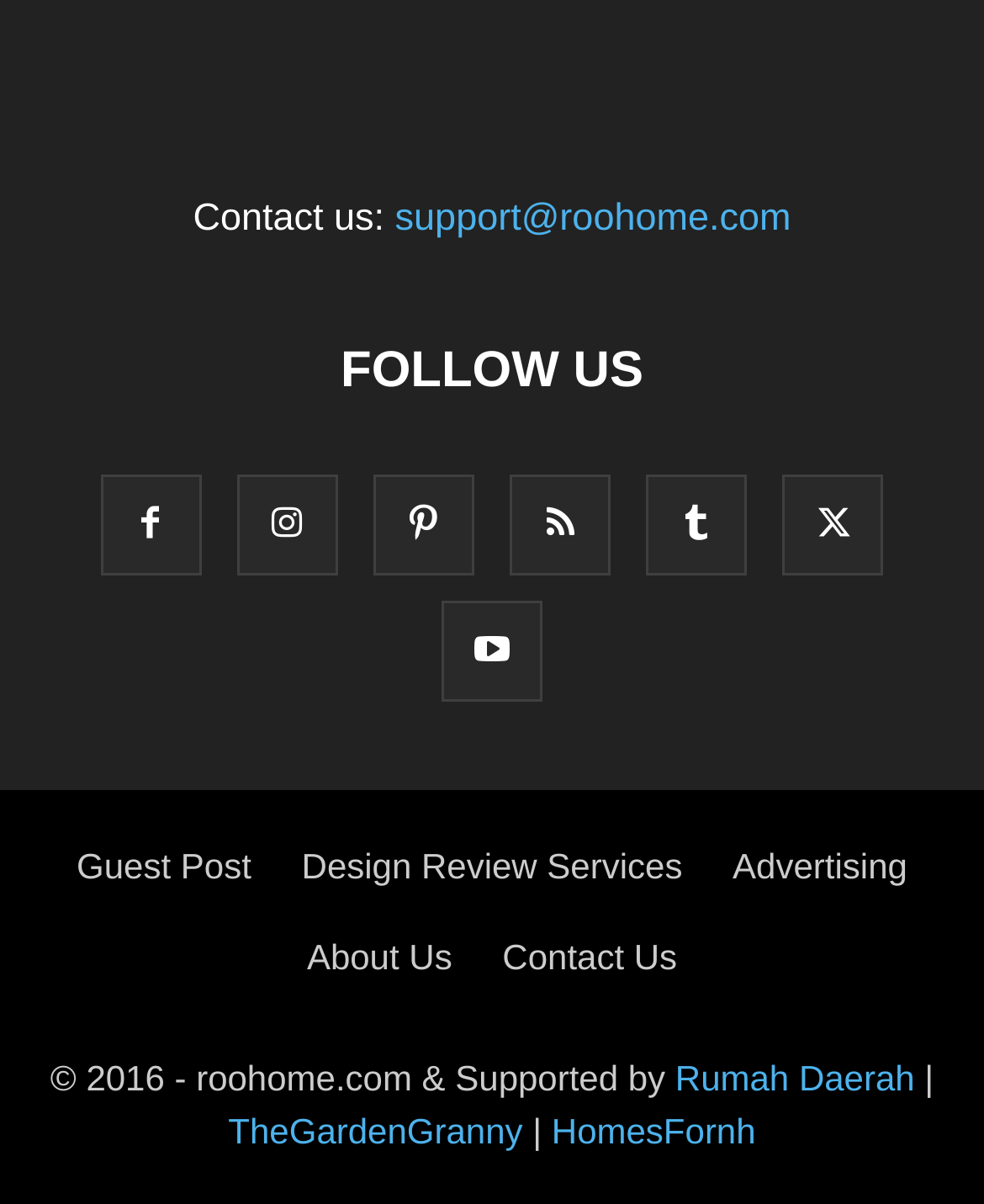Identify the bounding box coordinates of the clickable section necessary to follow the following instruction: "Visit About Us page". The coordinates should be presented as four float numbers from 0 to 1, i.e., [left, top, right, bottom].

[0.312, 0.778, 0.46, 0.812]